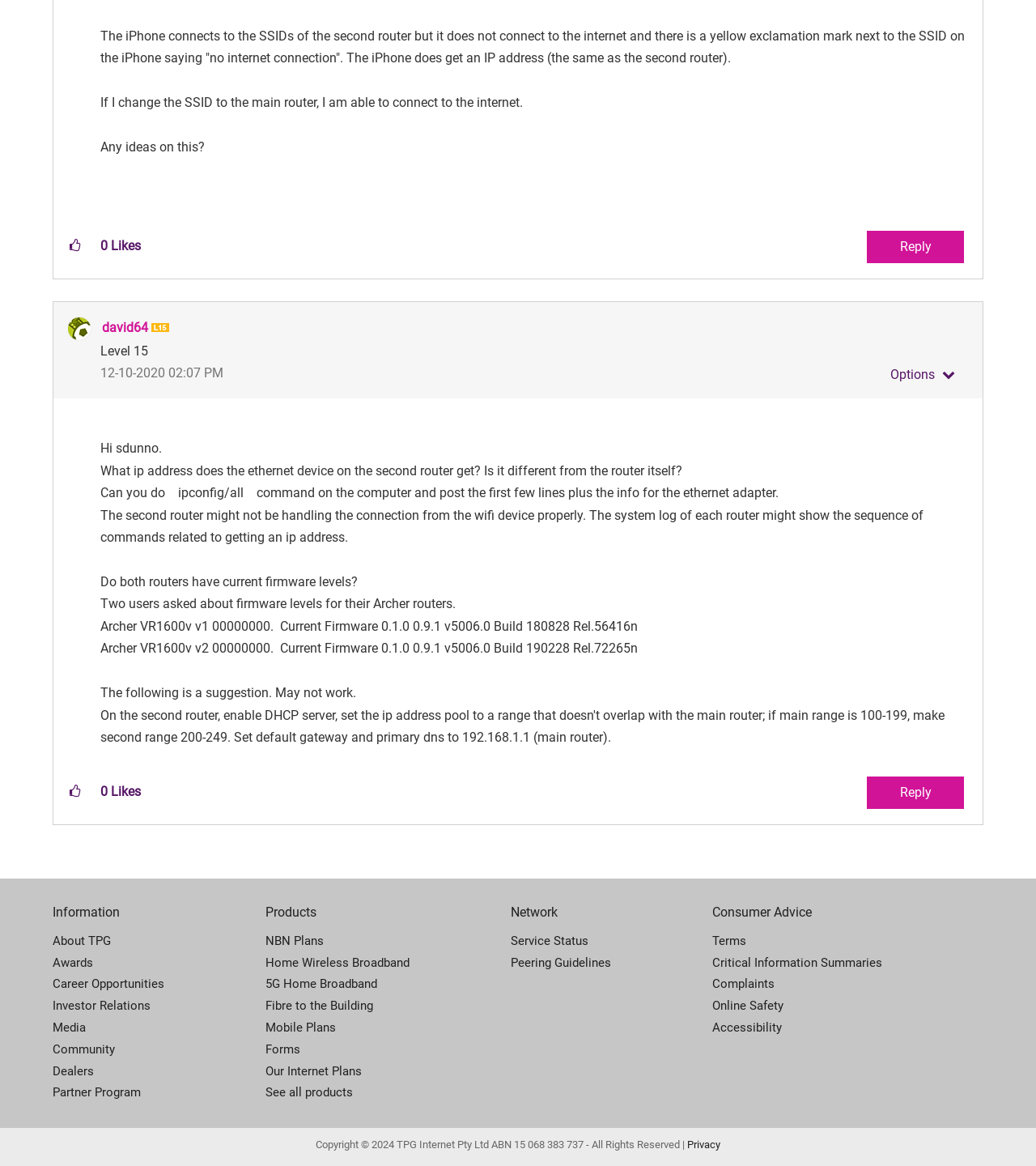What is the purpose of the 'Kudos' button?
Using the image as a reference, answer the question in detail.

The 'Kudos' button is a feature that allows users to show appreciation for a post by giving kudos to it, which is indicated by the text 'Click here to give kudos to this post' next to the button.